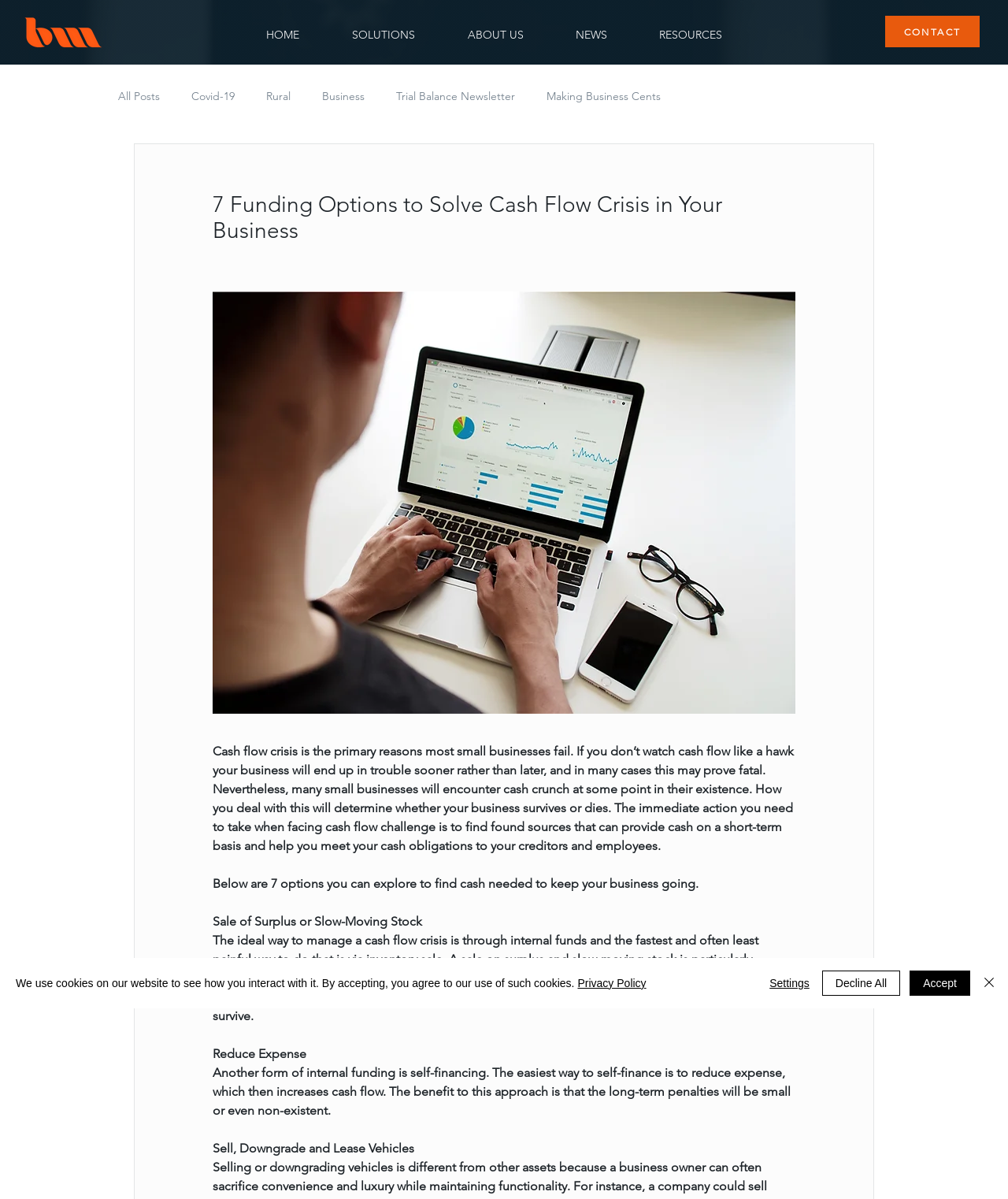Pinpoint the bounding box coordinates of the clickable element needed to complete the instruction: "Click the button to explore 7 funding options". The coordinates should be provided as four float numbers between 0 and 1: [left, top, right, bottom].

[0.211, 0.243, 0.789, 0.595]